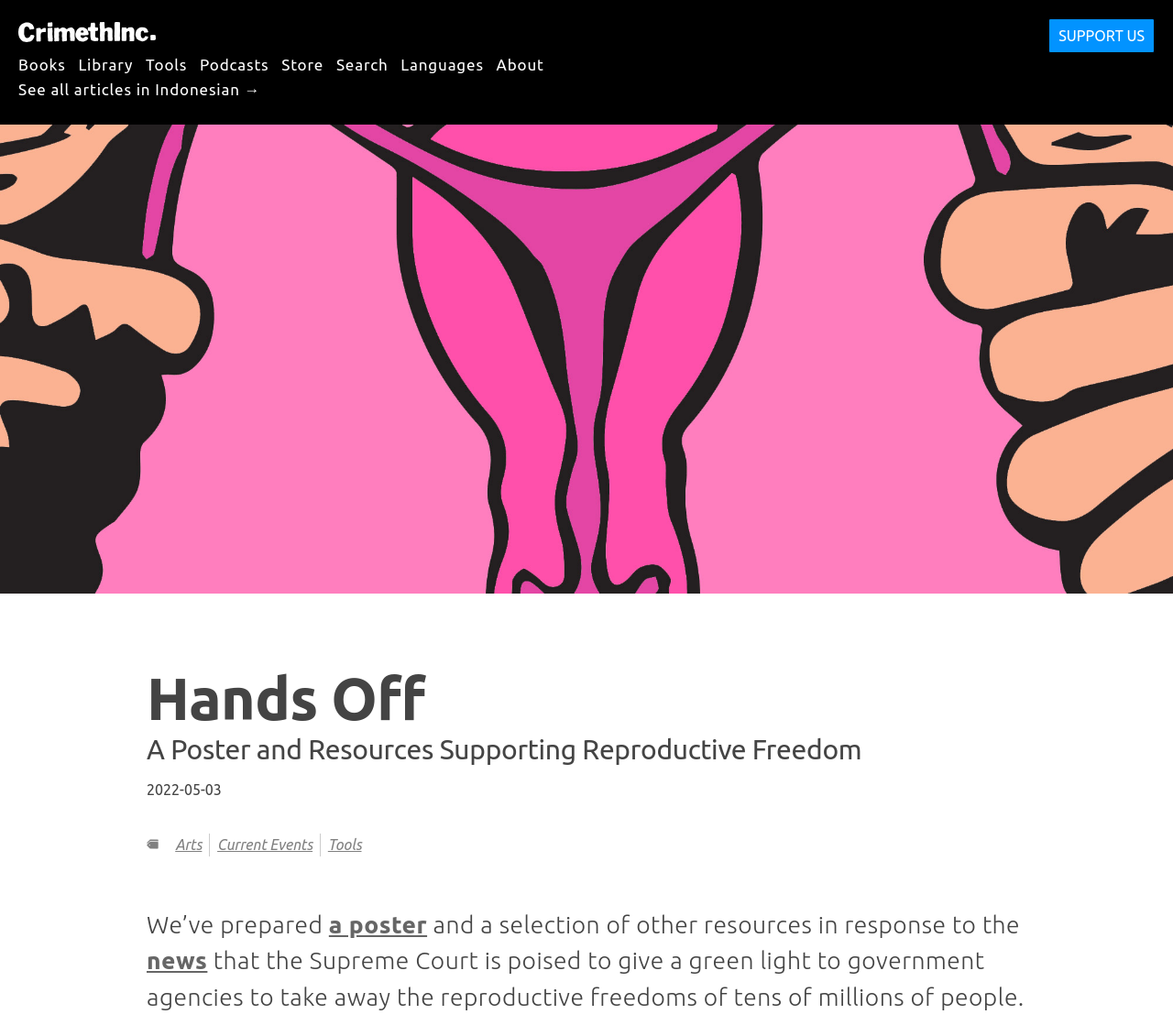Identify the bounding box coordinates for the UI element described as: "a poster". The coordinates should be provided as four floats between 0 and 1: [left, top, right, bottom].

[0.28, 0.879, 0.364, 0.905]